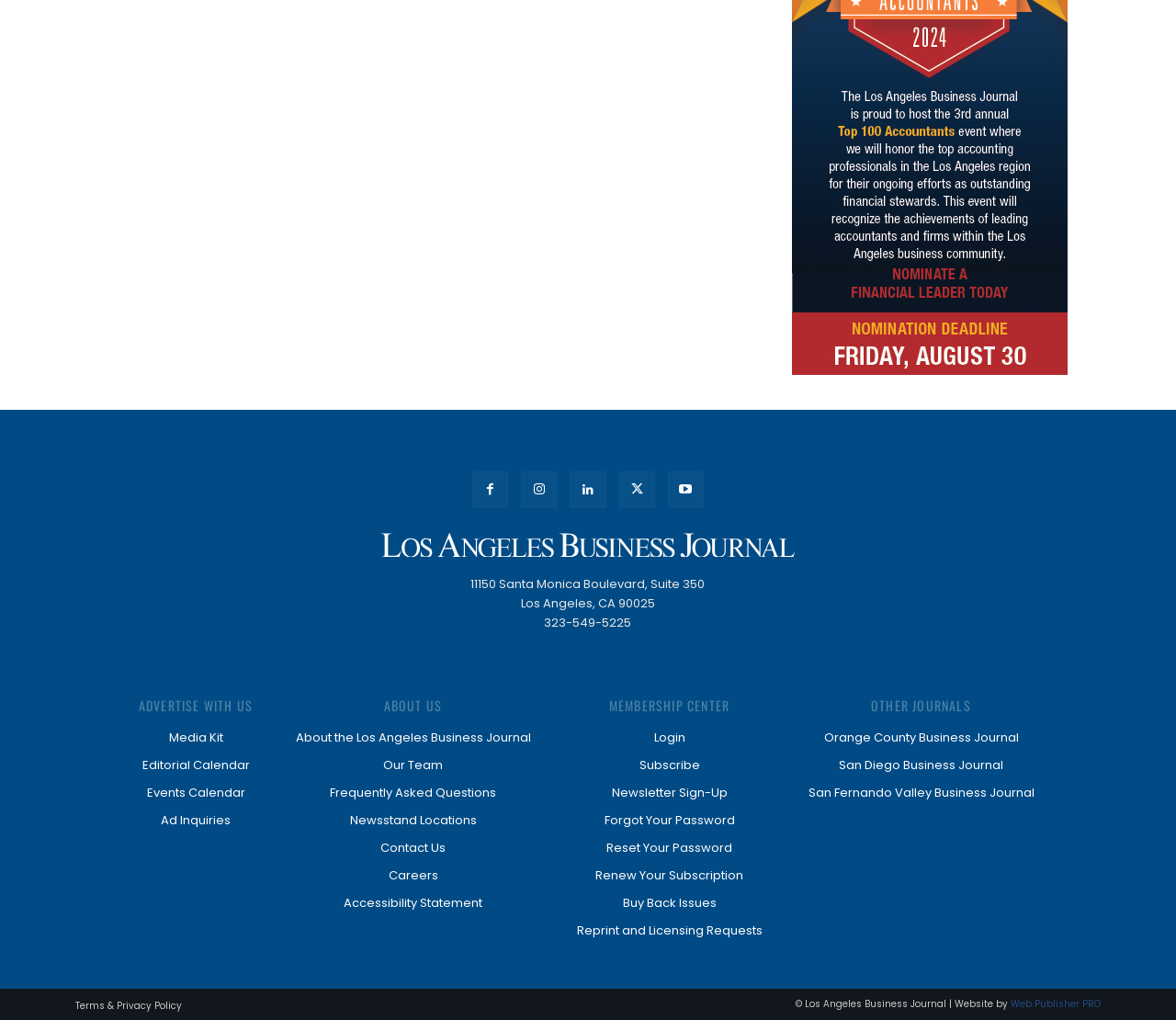Specify the bounding box coordinates of the element's area that should be clicked to execute the given instruction: "Read the Terms & Privacy Policy". The coordinates should be four float numbers between 0 and 1, i.e., [left, top, right, bottom].

[0.064, 0.981, 0.155, 0.992]